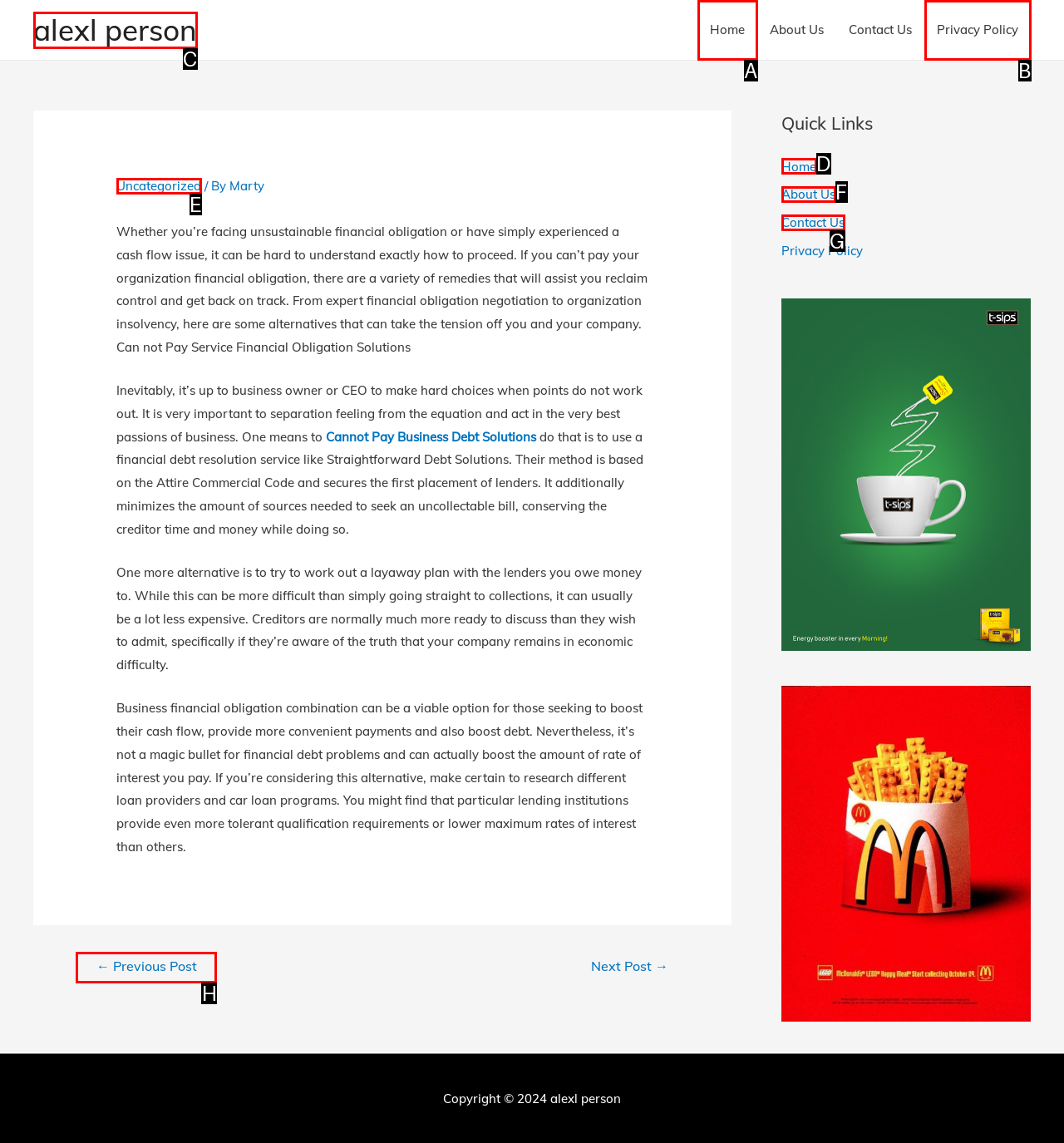Identify the HTML element that matches the description: alexl person
Respond with the letter of the correct option.

C